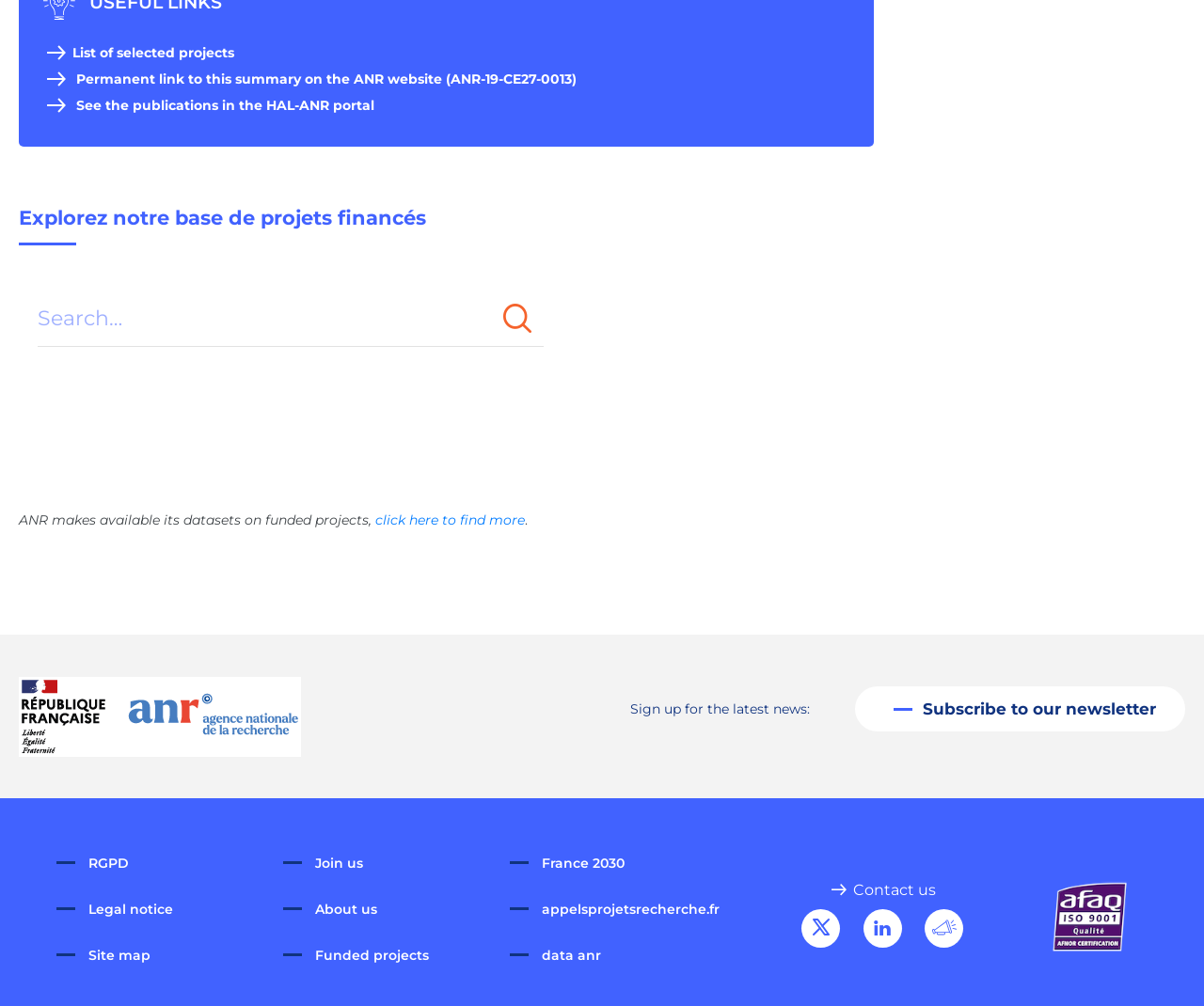Locate the UI element described by Legal notice in the provided webpage screenshot. Return the bounding box coordinates in the format (top-left x, top-left y, bottom-right x, bottom-right y), ensuring all values are between 0 and 1.

[0.047, 0.896, 0.144, 0.912]